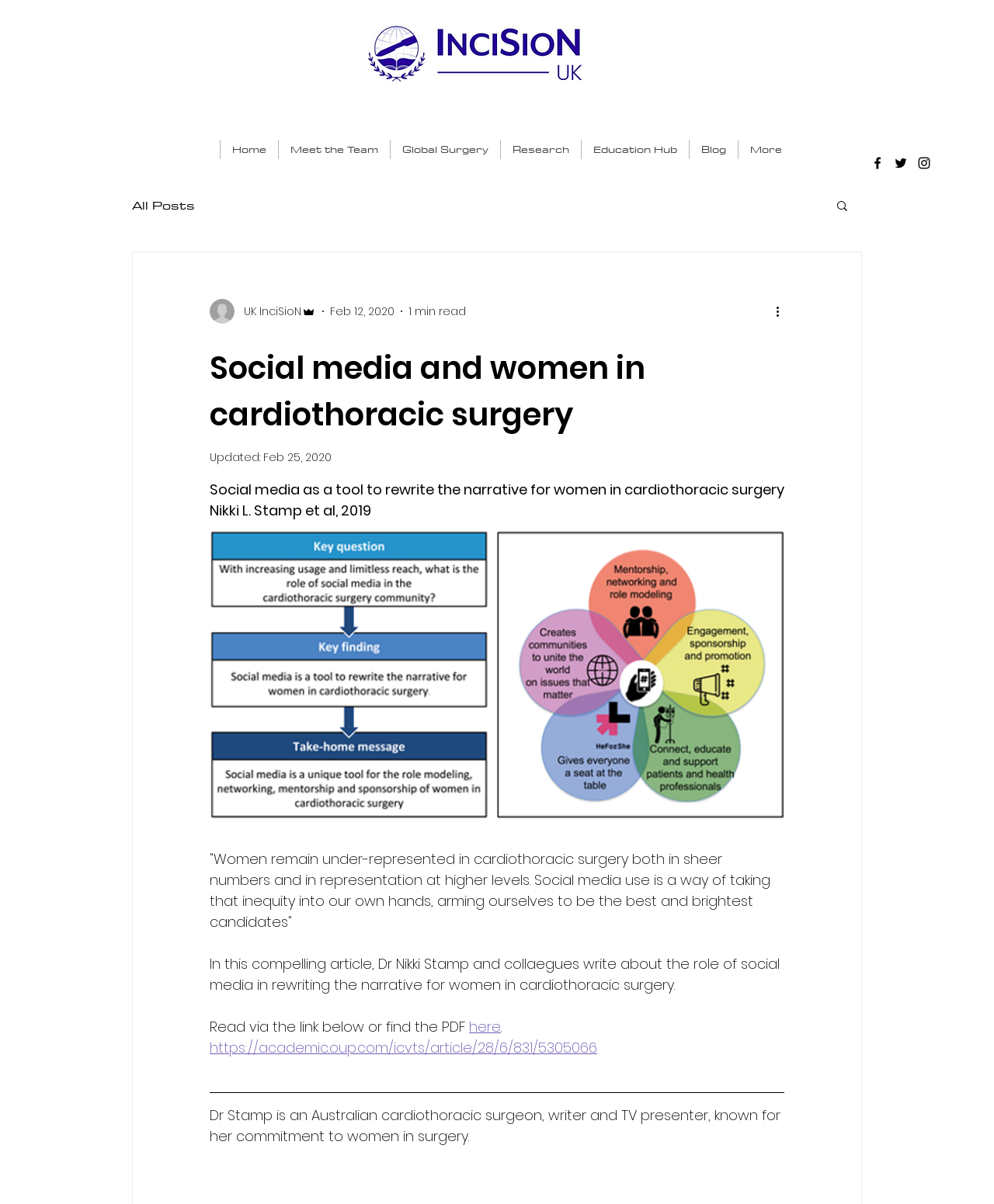Carefully examine the image and provide an in-depth answer to the question: Who is the author of the article?

I found the answer by reading the text of the article, which mentions 'Dr Nikki Stamp et al, 2019' as the author of the article. This suggests that Dr Nikki Stamp is one of the authors of the article.